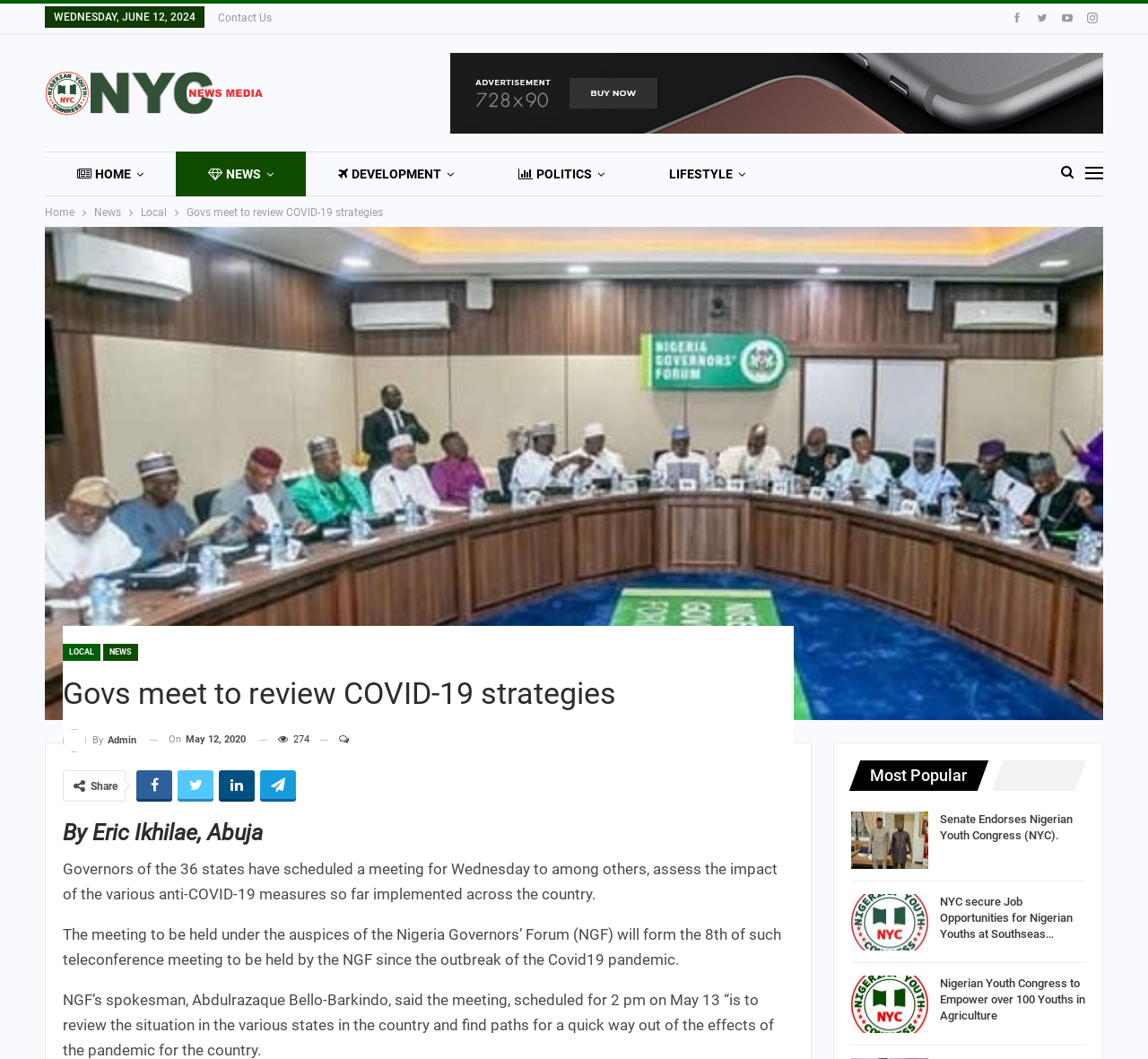Provide a thorough description of this webpage.

This webpage appears to be a news article page. At the top, there are four social media links aligned horizontally, followed by a date "WEDNESDAY, JUNE 12, 2024" and a "Contact Us" link. Below these elements, there is a layout table that spans almost the entire width of the page, containing a publisher's logo and an inline header image.

The main navigation menu is located below the layout table, with six links: "HOME", "NEWS", "DEVELOPMENT", "POLITICS", "LIFESTYLE", and a breadcrumbs navigation bar with links to "Home", "News", and "Local". The title of the article "Govs meet to review COVID-19 strategies" is displayed prominently, followed by a generic container that holds the article's content.

The article's content is divided into sections. The first section has a heading "Govs meet to review COVID-19 strategies" and a subheading "By Eric Ikhilae, Abuja". The main article text is a summary of a meeting scheduled by governors to assess the impact of anti-COVID-19 measures. There are also links to related news articles, such as "LOCAL" and "NEWS", and a "Share" button with social media links.

At the bottom of the page, there is a "Most Popular" section with four links to other news articles, including "Senate Endorses Nigerian Youth Congress (NYC)" and "Nigerian Youth Congress to Empower over 100 Youths in Agriculture".